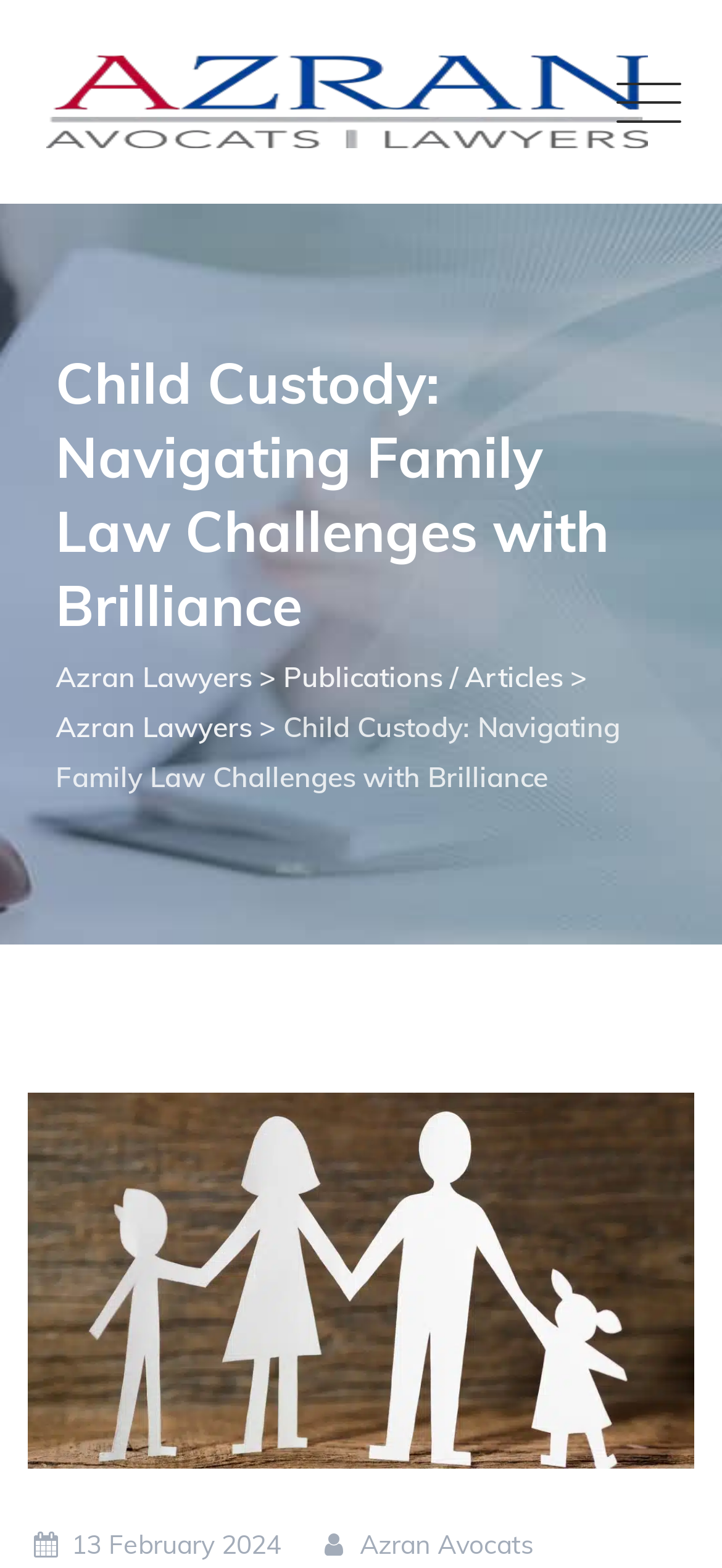Generate a detailed explanation of the webpage's features and information.

The webpage appears to be a law firm's webpage, specifically focused on child custody and family law. At the top left, there is a logo of "Azran Lawyers" with a link to the law firm's main page. Below the logo, there is a button with an icon, likely a navigation or menu button.

The main heading of the page, "Child Custody: Navigating Family Law Challenges with Brilliance", is prominently displayed in the top center of the page. Below the heading, there are three links: "Azran Lawyers", a greater-than symbol, and "Publications / Articles". These links are aligned horizontally and take up about half of the page's width.

Further down, there is a section with the same heading as the main heading, "Child Custody: Navigating Family Law Challenges with Brilliance". This section contains an image related to shared custody, "garde partagée", which takes up most of the page's width. Below the image, there are two links: one with a date, "13 February 2024", and another with the law firm's name in French, "Azran Avocats".

At the bottom right of the page, there are two icons: one with a navigation or menu icon, and another with a share icon. Overall, the webpage has a simple and organized layout, with clear headings and concise text, and appears to provide information and resources related to child custody and family law.